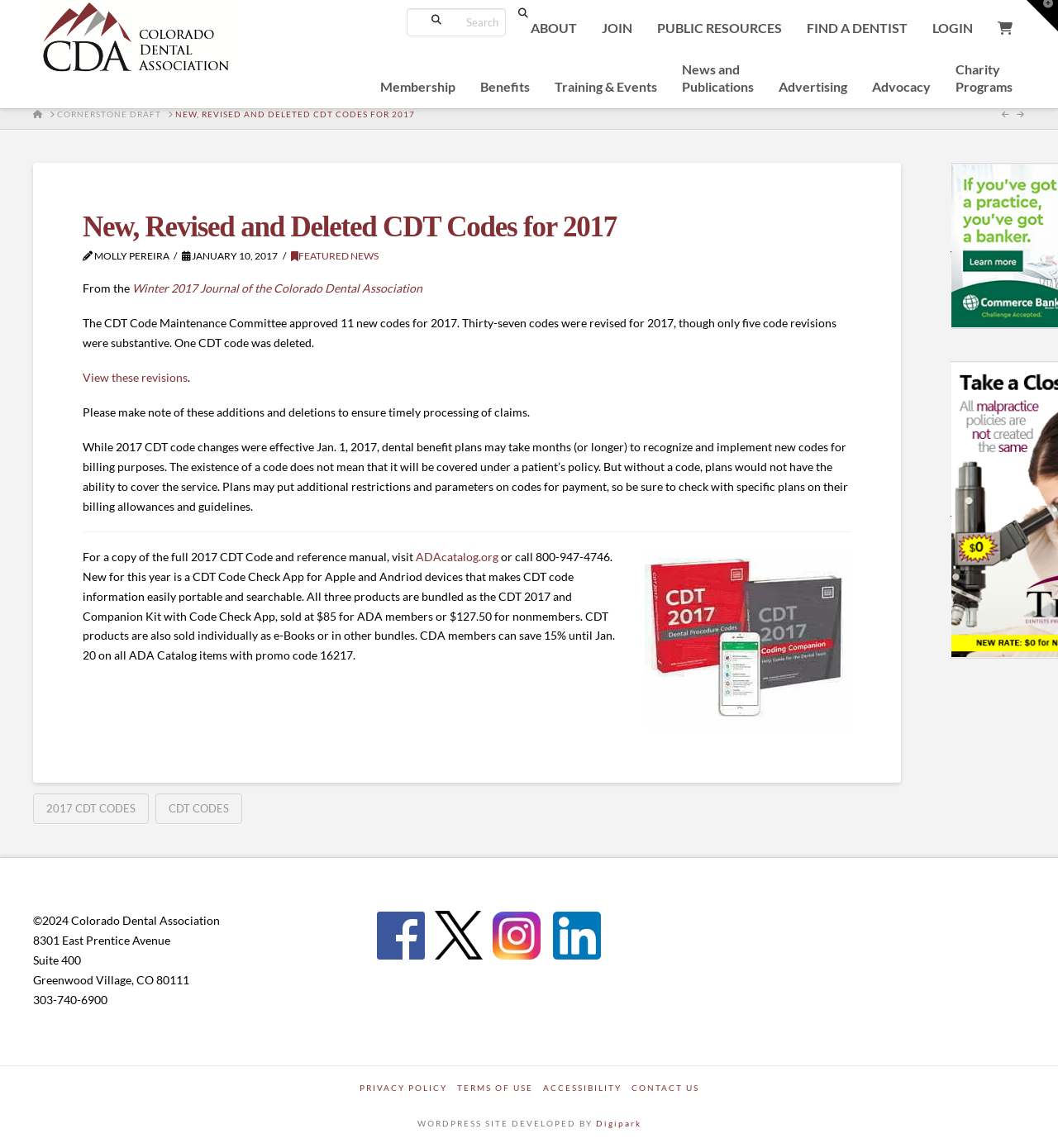Offer a detailed explanation of the webpage layout and contents.

The webpage is about the Colorado Dental Association, specifically focusing on the new, revised, and deleted CDT codes for 2017. At the top, there is a logo and a search bar, followed by a navigation menu with links to various sections such as "ABOUT", "JOIN", "PUBLIC RESOURCES", and "FIND A DENTIST". Below the navigation menu, there is a secondary menu with links to "Membership", "Benefits", "Training & Events", and other related topics.

The main content of the page is an article that discusses the changes to the CDT codes for 2017. The article is headed by a title "New, Revised and Deleted CDT Codes for 2017" and is attributed to Molly Pereira. The article explains that 11 new codes were approved, 37 codes were revised, and one code was deleted. It also provides information on how to access the revised codes and notes that dental benefit plans may take time to recognize and implement the new codes.

The article is accompanied by an image related to the CDT codes. There is also a section that provides information on how to obtain a copy of the full 2017 CDT Code and reference manual, as well as a CDT Code Check App for mobile devices.

At the bottom of the page, there is a footer section that contains links to related topics such as "2017 CDT CODES" and "CDT CODES". There is also a section that displays advertisements and promotional offers.

The page also has a complementary section on the right-hand side that displays additional links and advertisements. The very bottom of the page contains copyright information, contact details, and links to the website's privacy policy, terms of use, and accessibility statement.